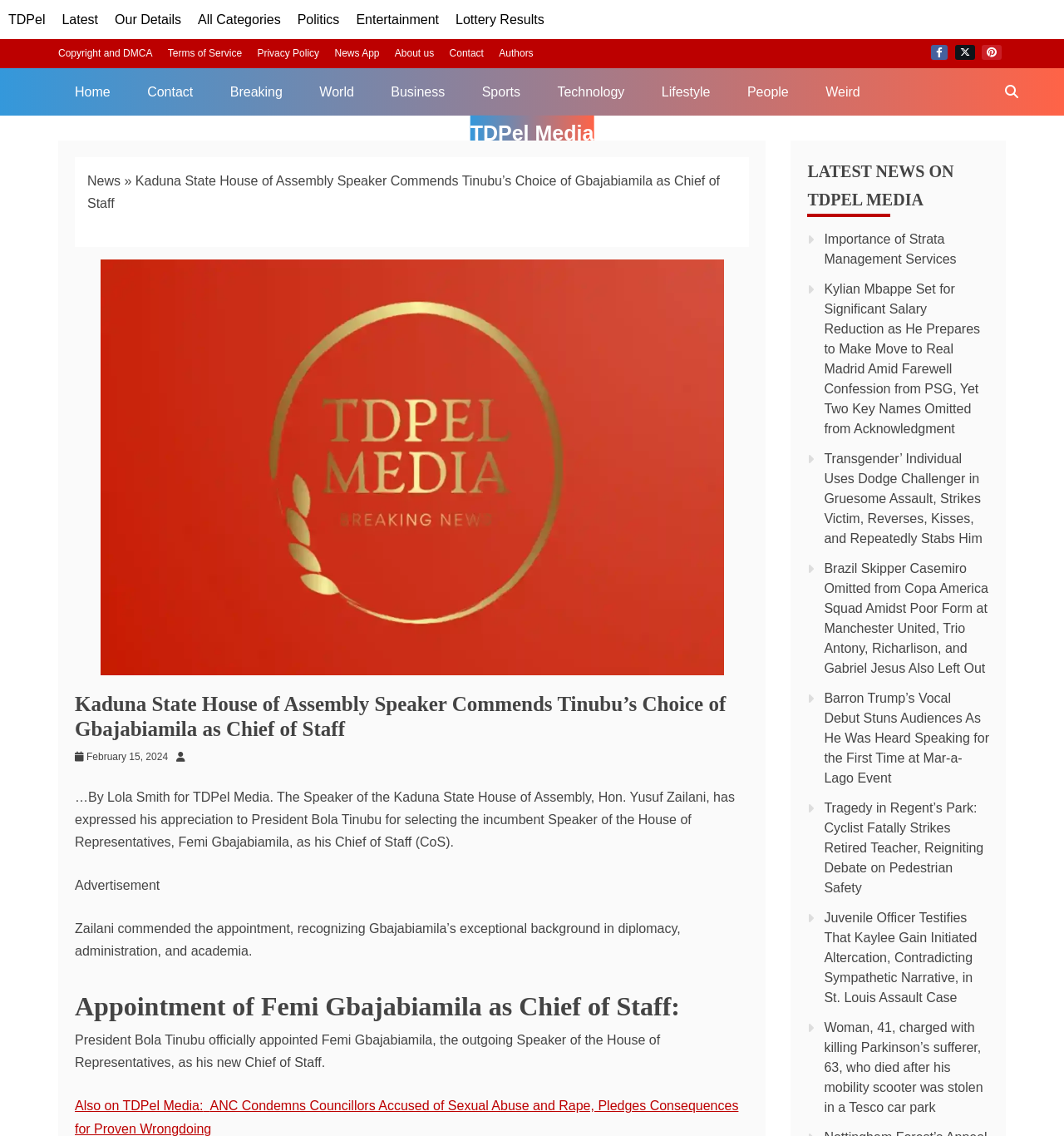From the element description Sports, predict the bounding box coordinates of the UI element. The coordinates must be specified in the format (top-left x, top-left y, bottom-right x, bottom-right y) and should be within the 0 to 1 range.

[0.437, 0.06, 0.505, 0.102]